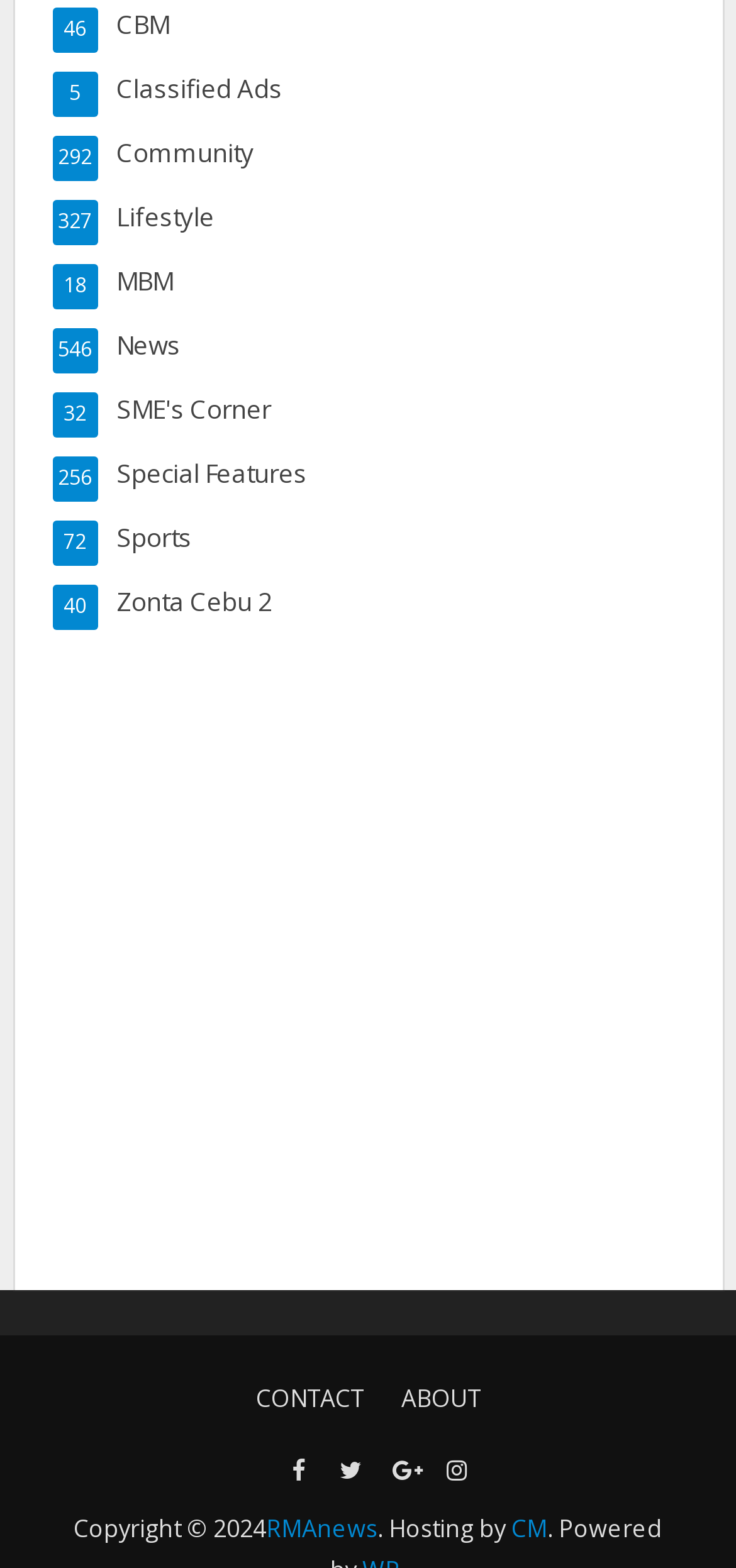How many links are there in the top navigation bar?
Examine the screenshot and reply with a single word or phrase.

8